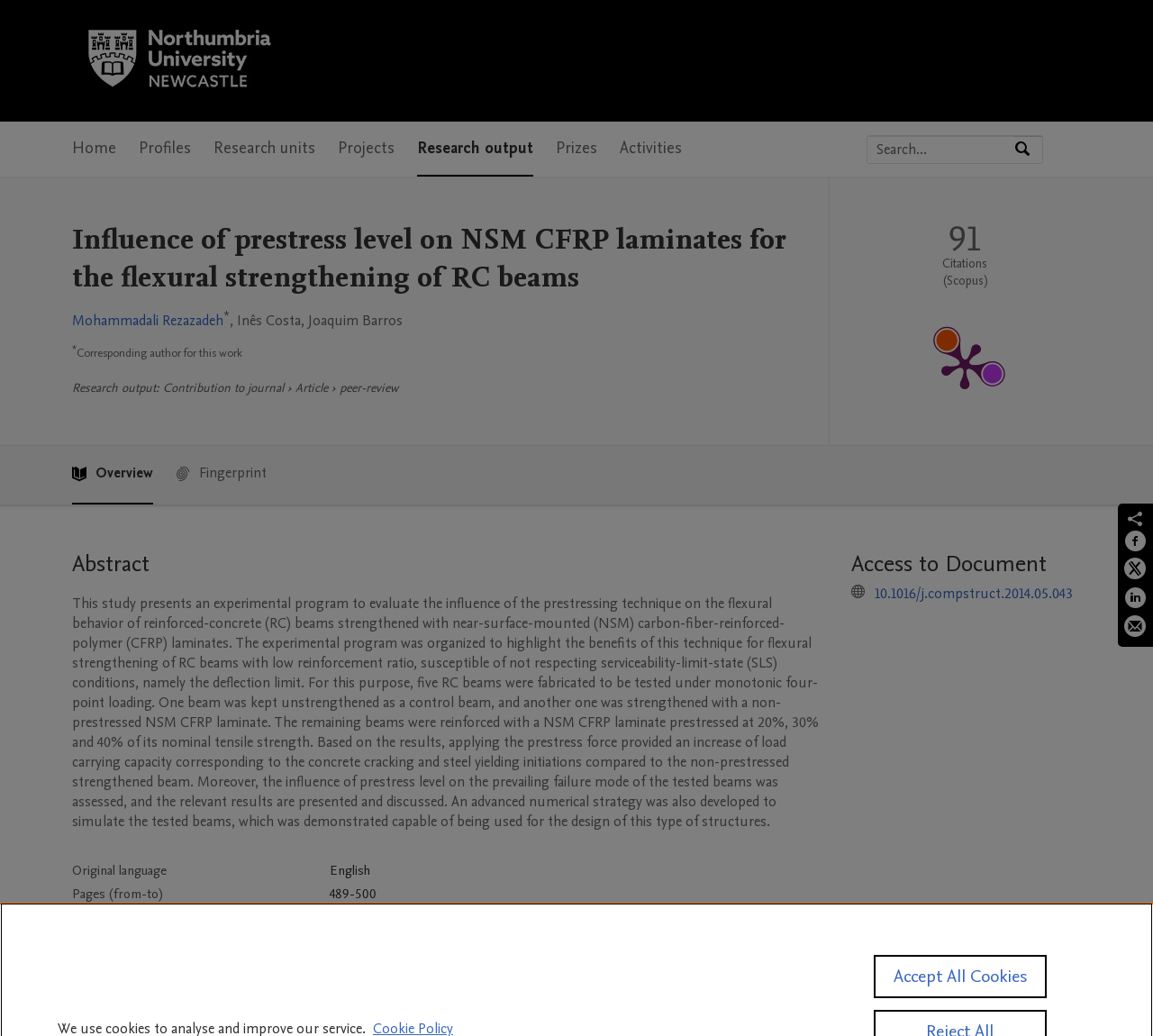Kindly determine the bounding box coordinates for the clickable area to achieve the given instruction: "Read the abstract".

[0.062, 0.53, 0.712, 0.559]